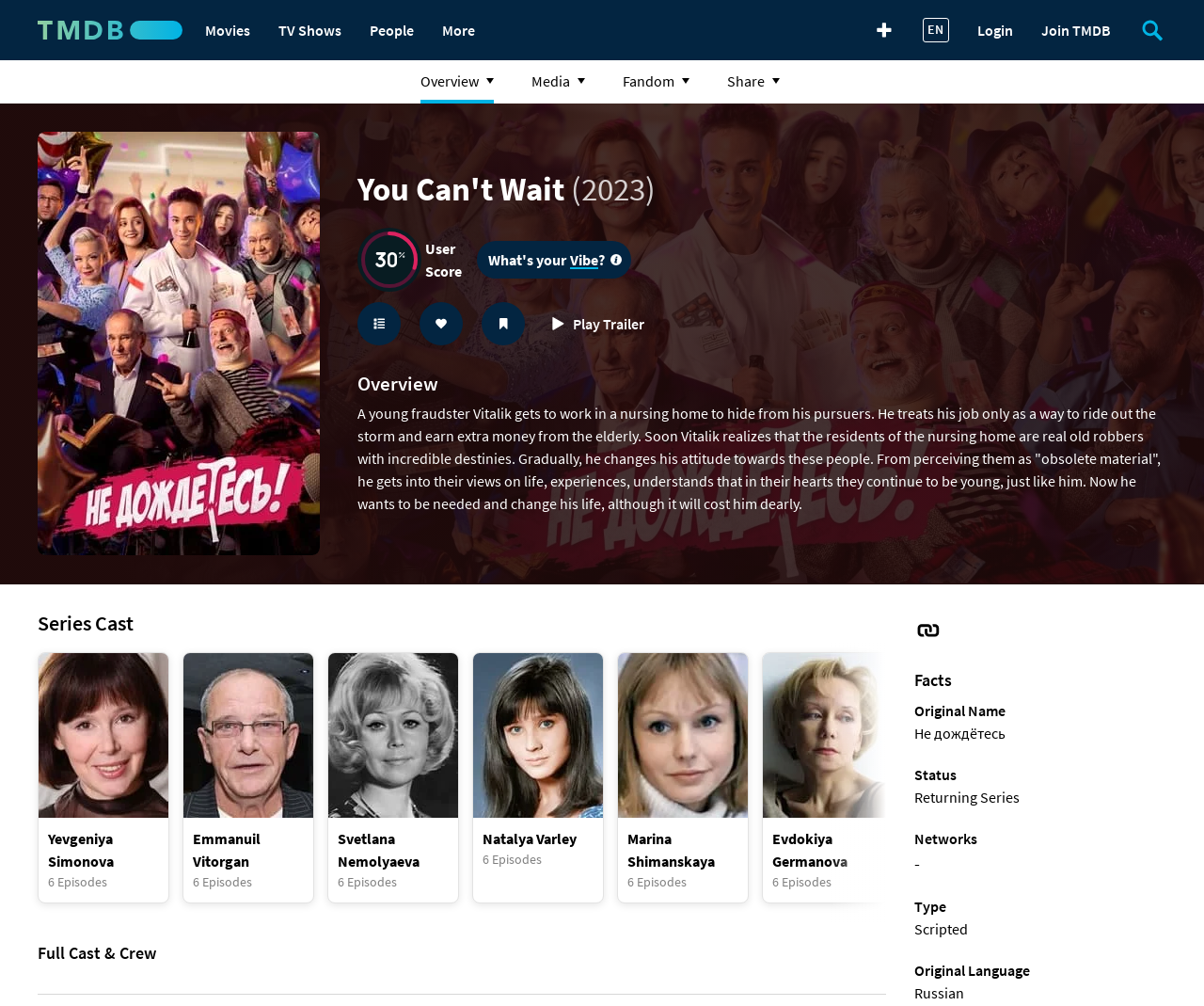Observe the image and answer the following question in detail: What is the original name of the TV series?

The question asks for the original name of the TV series, which can be found in the 'Facts' section under 'Original Name'.